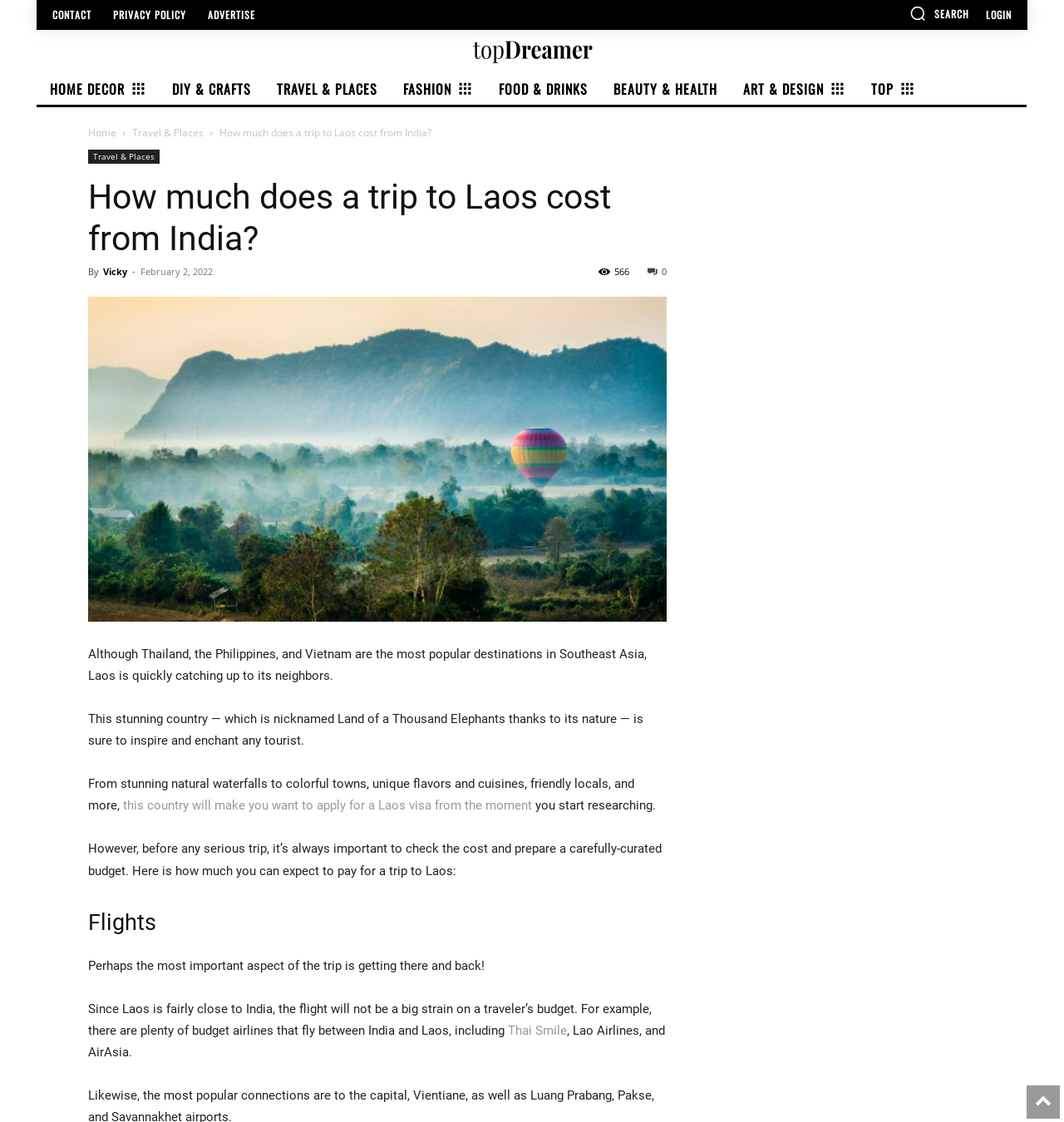What is the name of the country being discussed?
Please provide a detailed answer to the question.

The country being discussed is Laos, which is mentioned in the title 'How much does a trip to Laos cost from India?' and throughout the article.